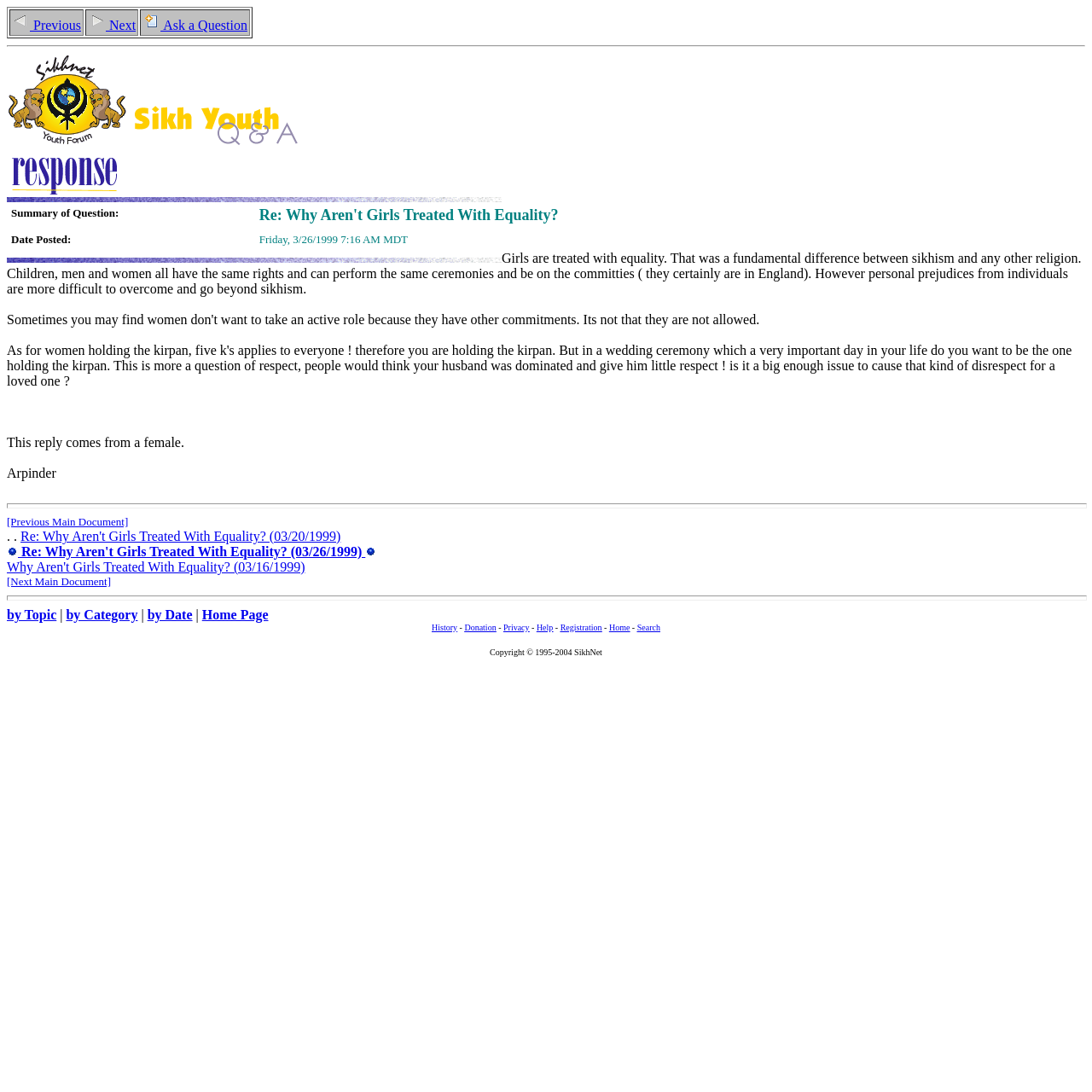What is the name of the forum?
Provide a well-explained and detailed answer to the question.

The name of the forum can be found at the top of the page, where it says 'Sikh Youth - Question and Answer Forum'.